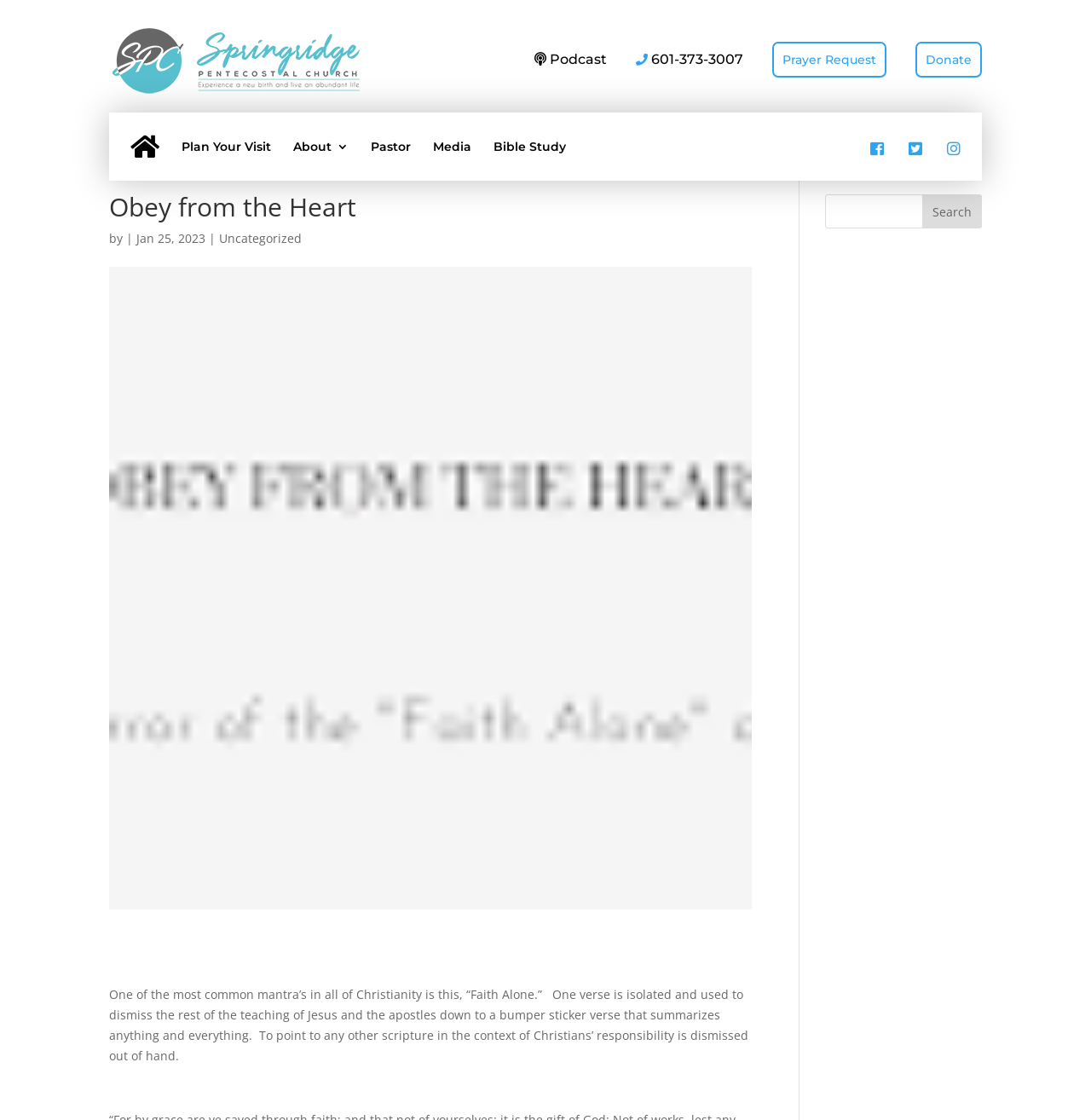Highlight the bounding box coordinates of the element you need to click to perform the following instruction: "Click the 'Plan Your Visit' link."

[0.166, 0.126, 0.248, 0.155]